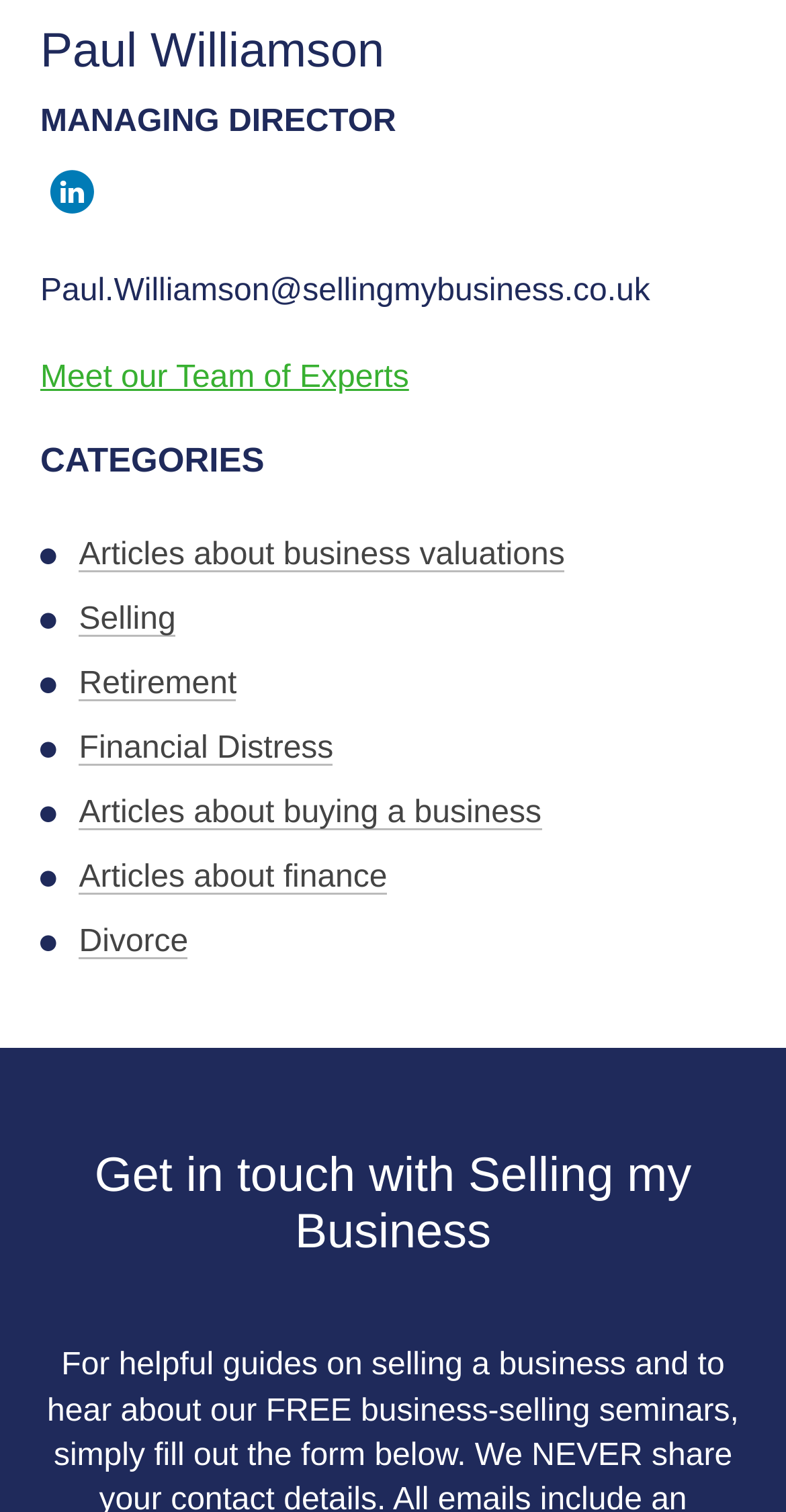Please specify the bounding box coordinates of the region to click in order to perform the following instruction: "visit MEDIAKIT page".

None